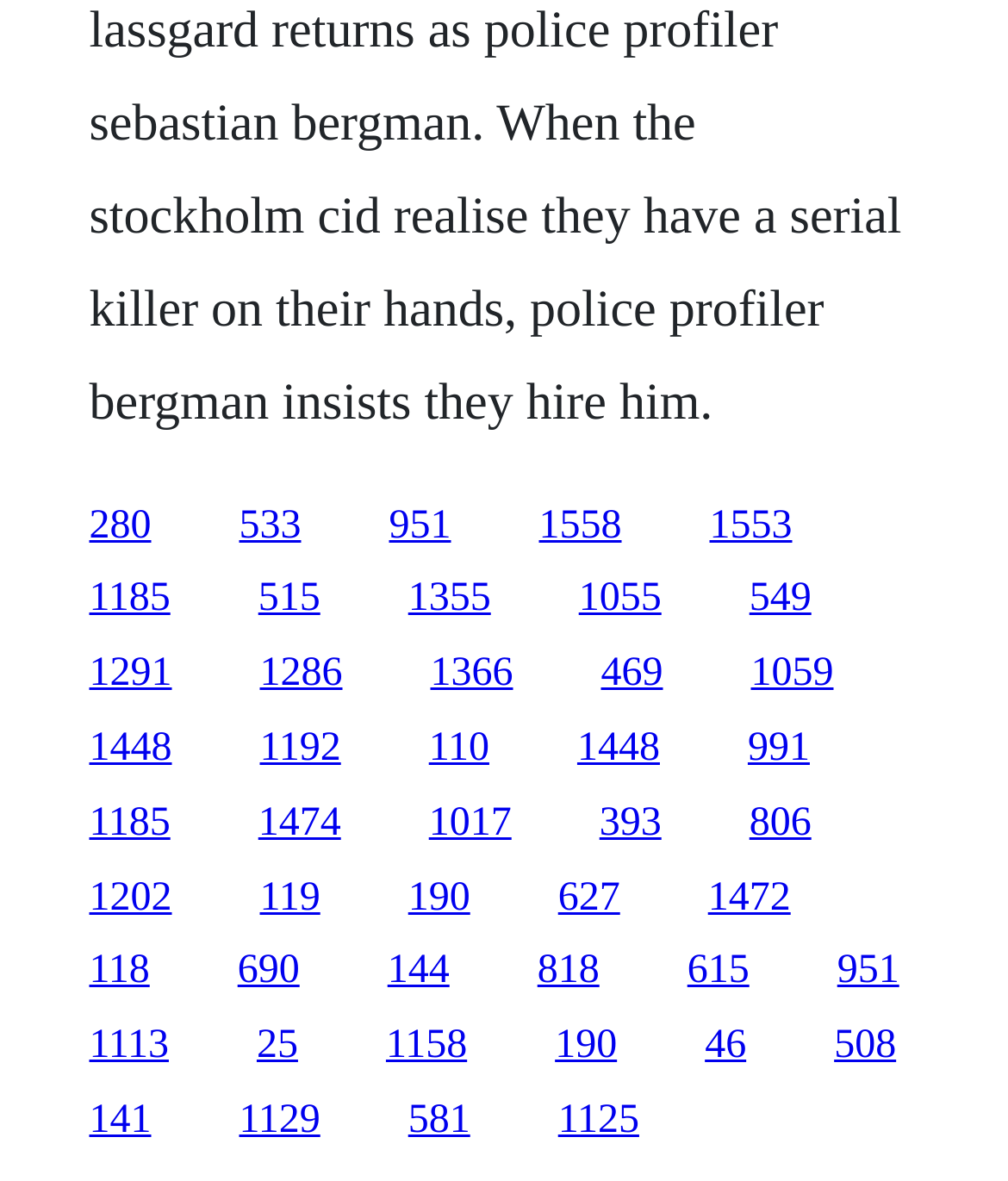Determine the bounding box coordinates of the target area to click to execute the following instruction: "follow the ninth link."

[0.574, 0.489, 0.656, 0.526]